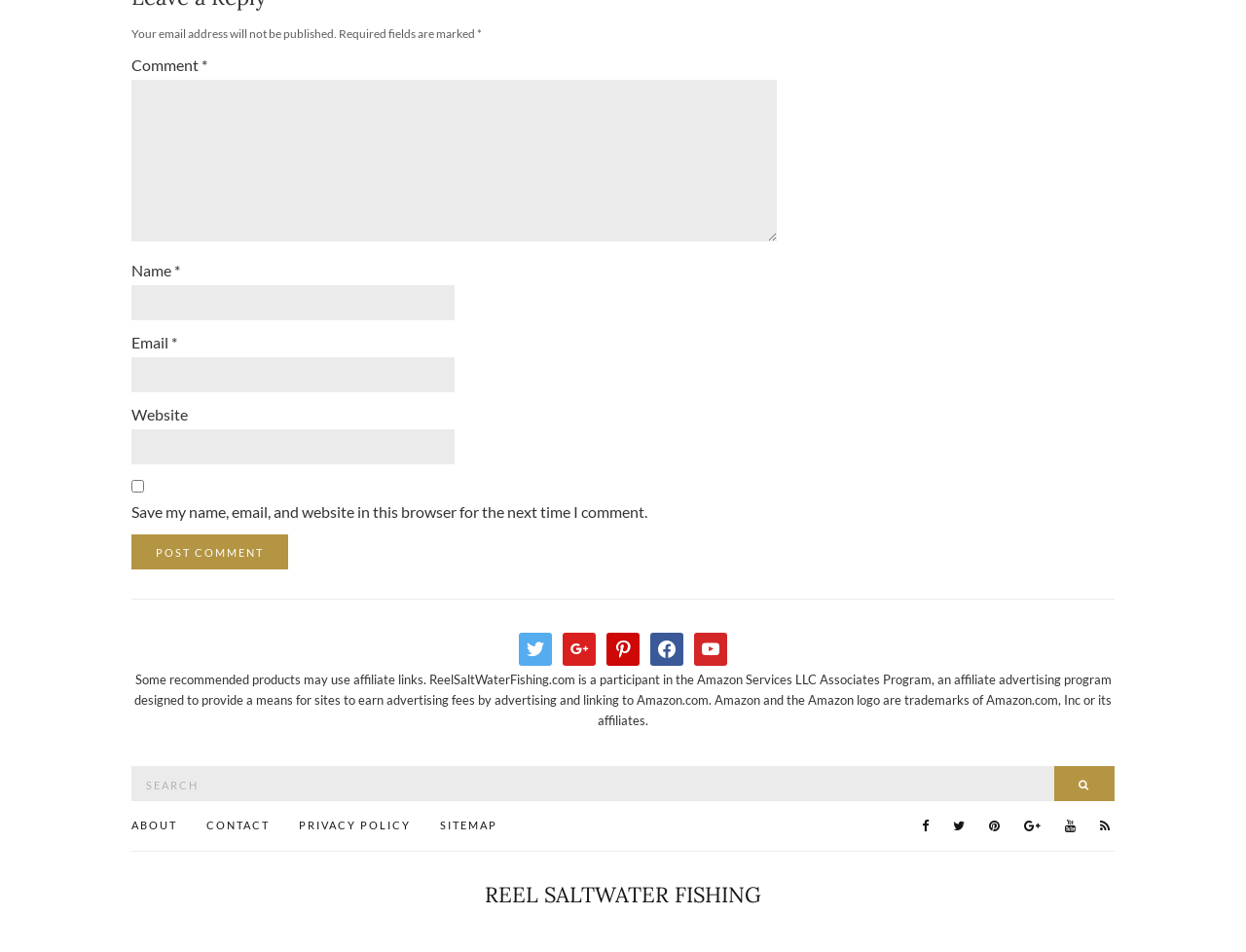Please answer the following question using a single word or phrase: 
How many social media links are available?

5